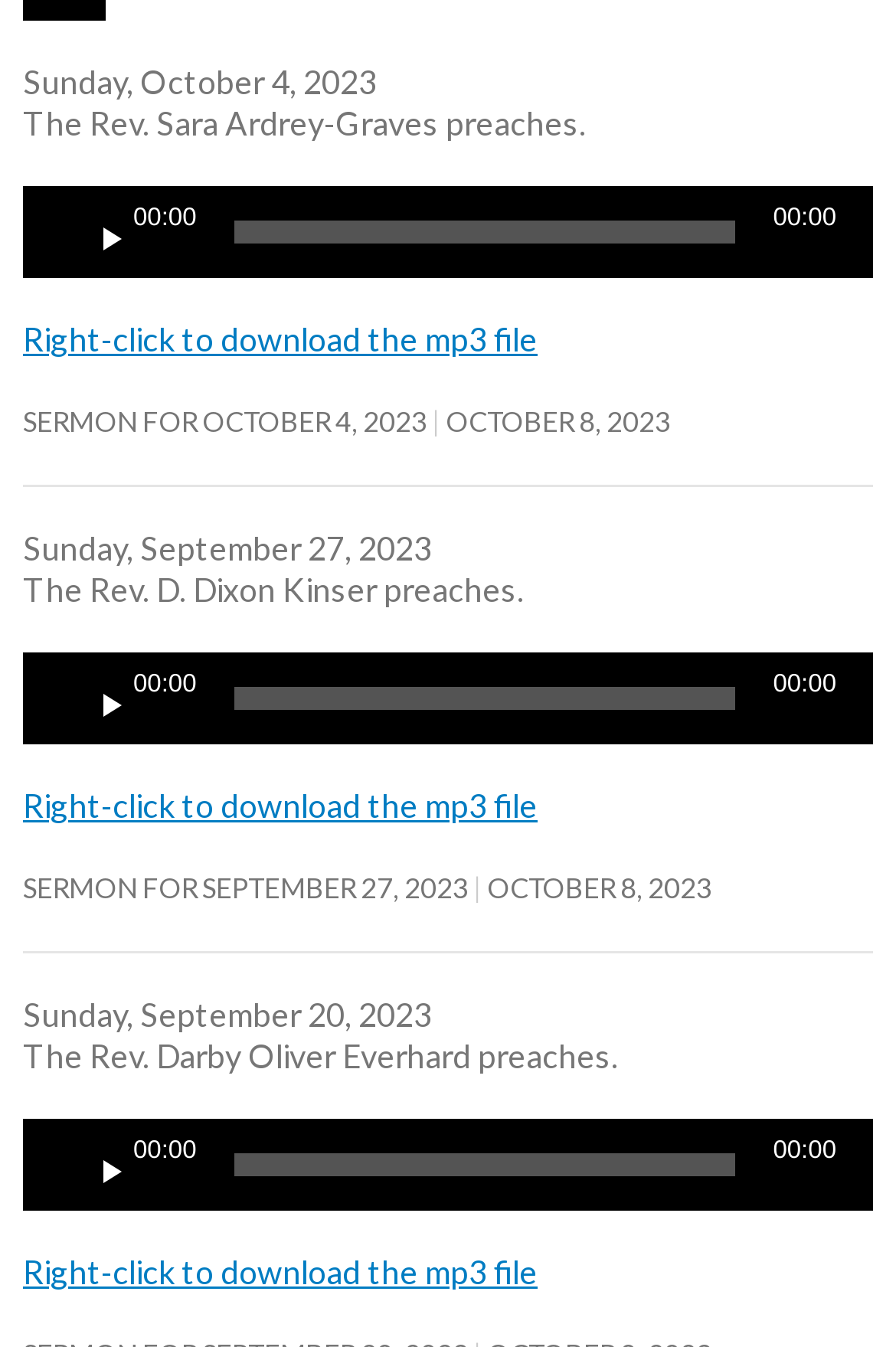What is the orientation of the time slider?
Answer briefly with a single word or phrase based on the image.

horizontal